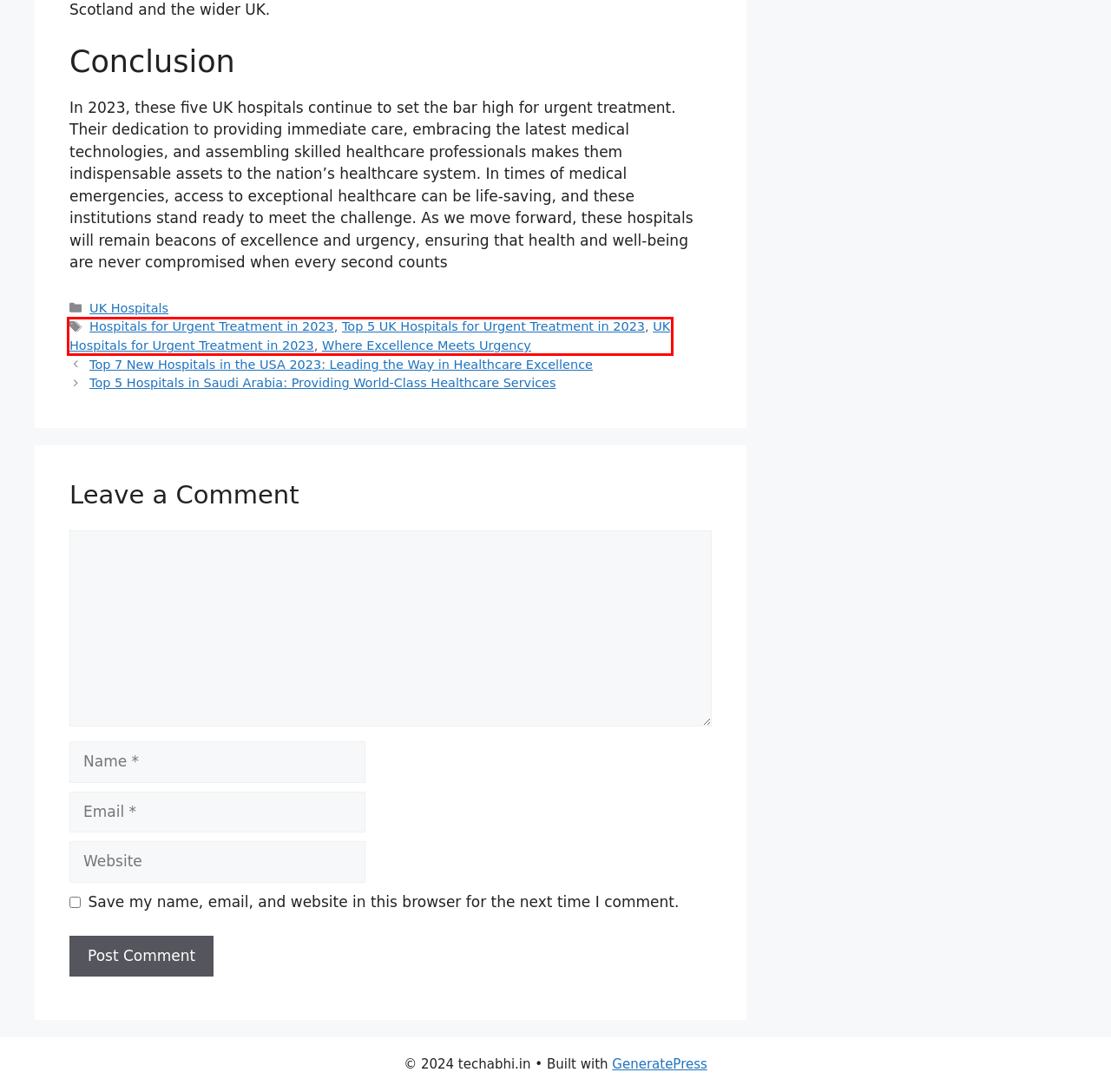A screenshot of a webpage is given with a red bounding box around a UI element. Choose the description that best matches the new webpage shown after clicking the element within the red bounding box. Here are the candidates:
A. Hospitals In USA – techabhi.in
B. Top 5 Best Hospitals in Delhi: Delivering Exceptional Healthcare – techabhi.in
C. Top 5 UK Hospitals for Urgent Treatment in 2023 – techabhi.in
D. November 2023 – techabhi.in
E. Hospitals for Urgent Treatment in 2023 – techabhi.in
F. UK Hospitals for Urgent Treatment in 2023 – techabhi.in
G. Hospitals in Saudi Arabia – techabhi.in
H. Top 7 New Hospitals in the USA 2023: Leading the Way in Healthcare Excellence – techabhi.in

F